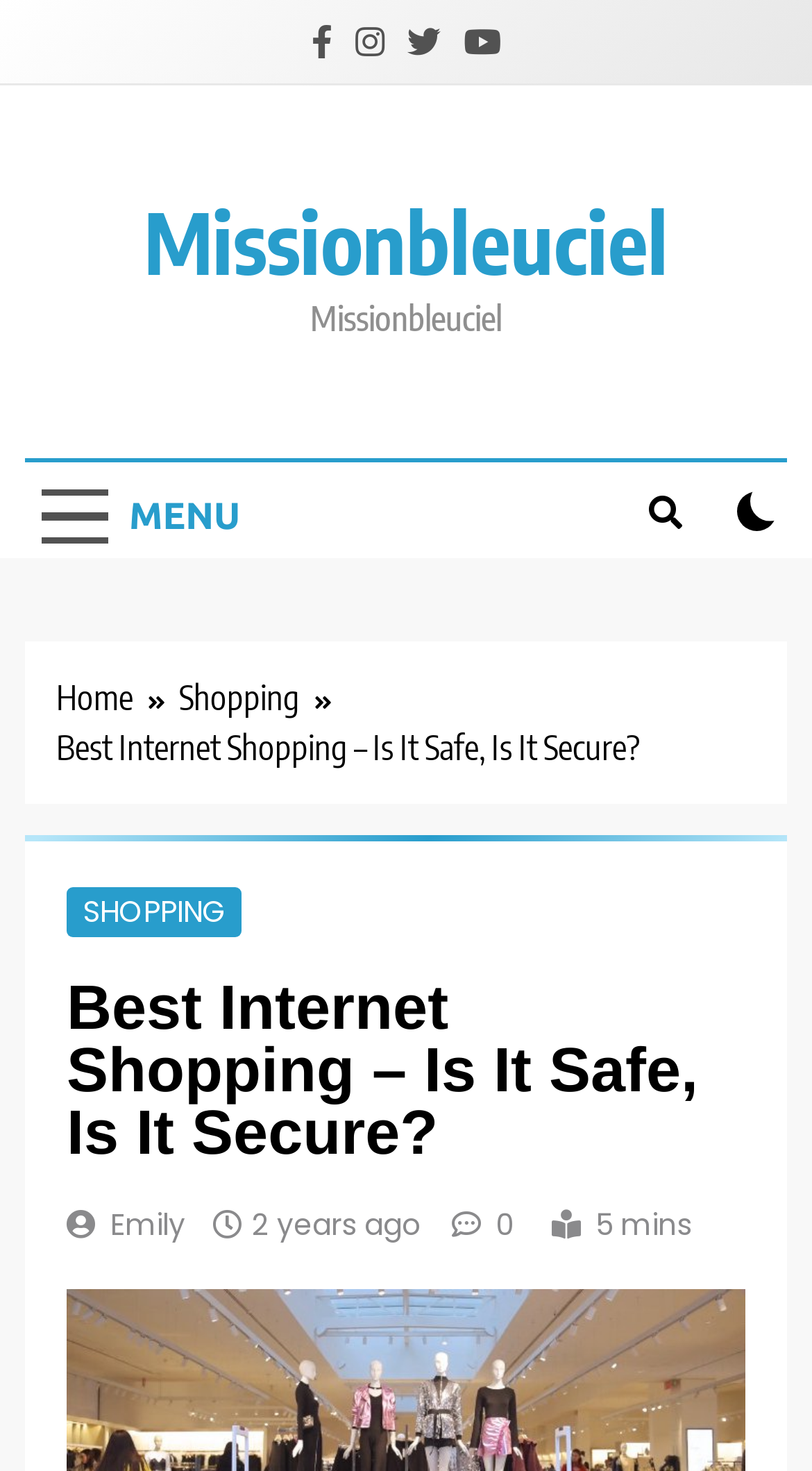Using the element description provided, determine the bounding box coordinates in the format (top-left x, top-left y, bottom-right x, bottom-right y). Ensure that all values are floating point numbers between 0 and 1. Element description: 2 years ago2 years ago

[0.31, 0.818, 0.518, 0.847]